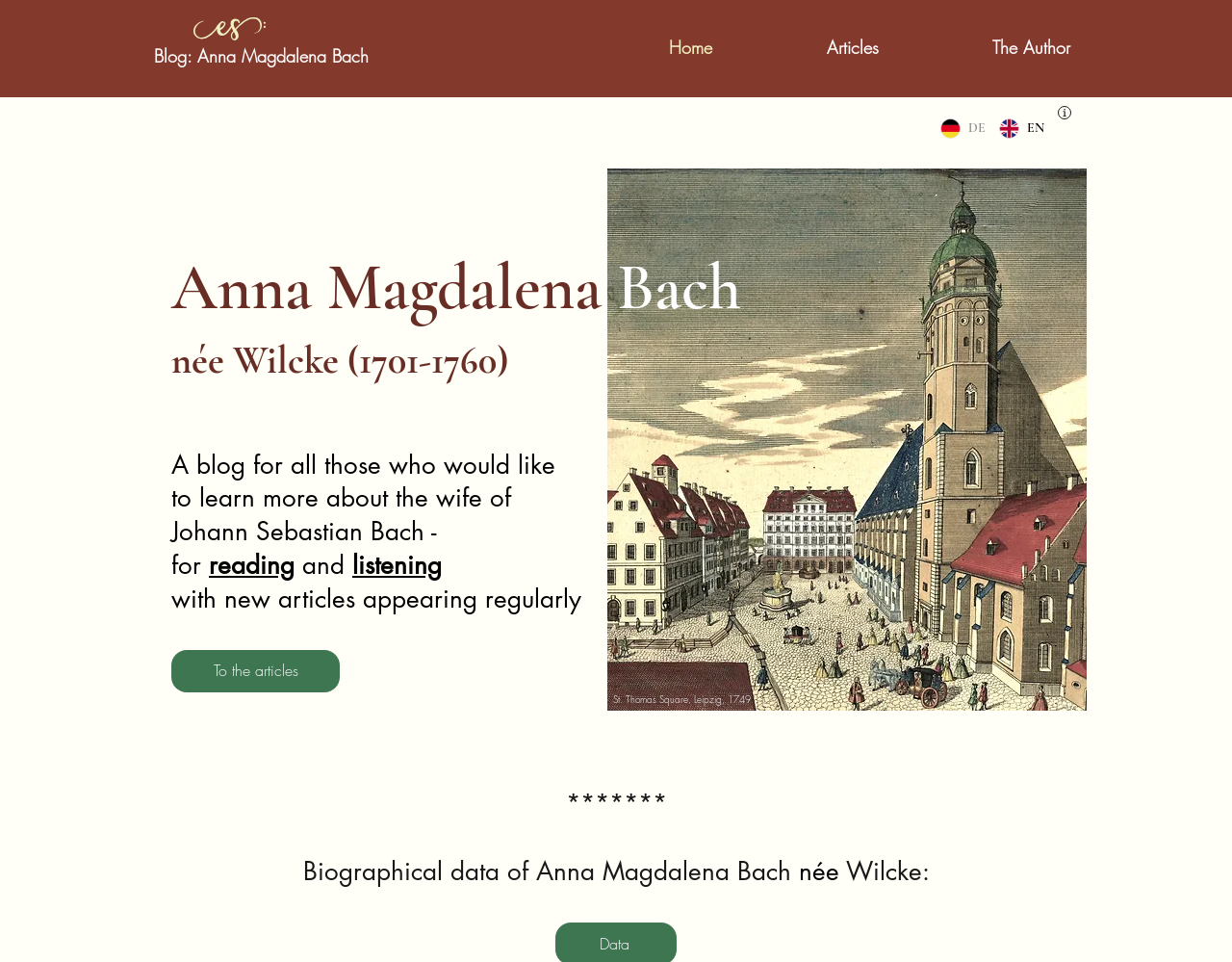Could you specify the bounding box coordinates for the clickable section to complete the following instruction: "Read the blog article 'Anna Magdalena Bach'"?

[0.125, 0.046, 0.299, 0.07]